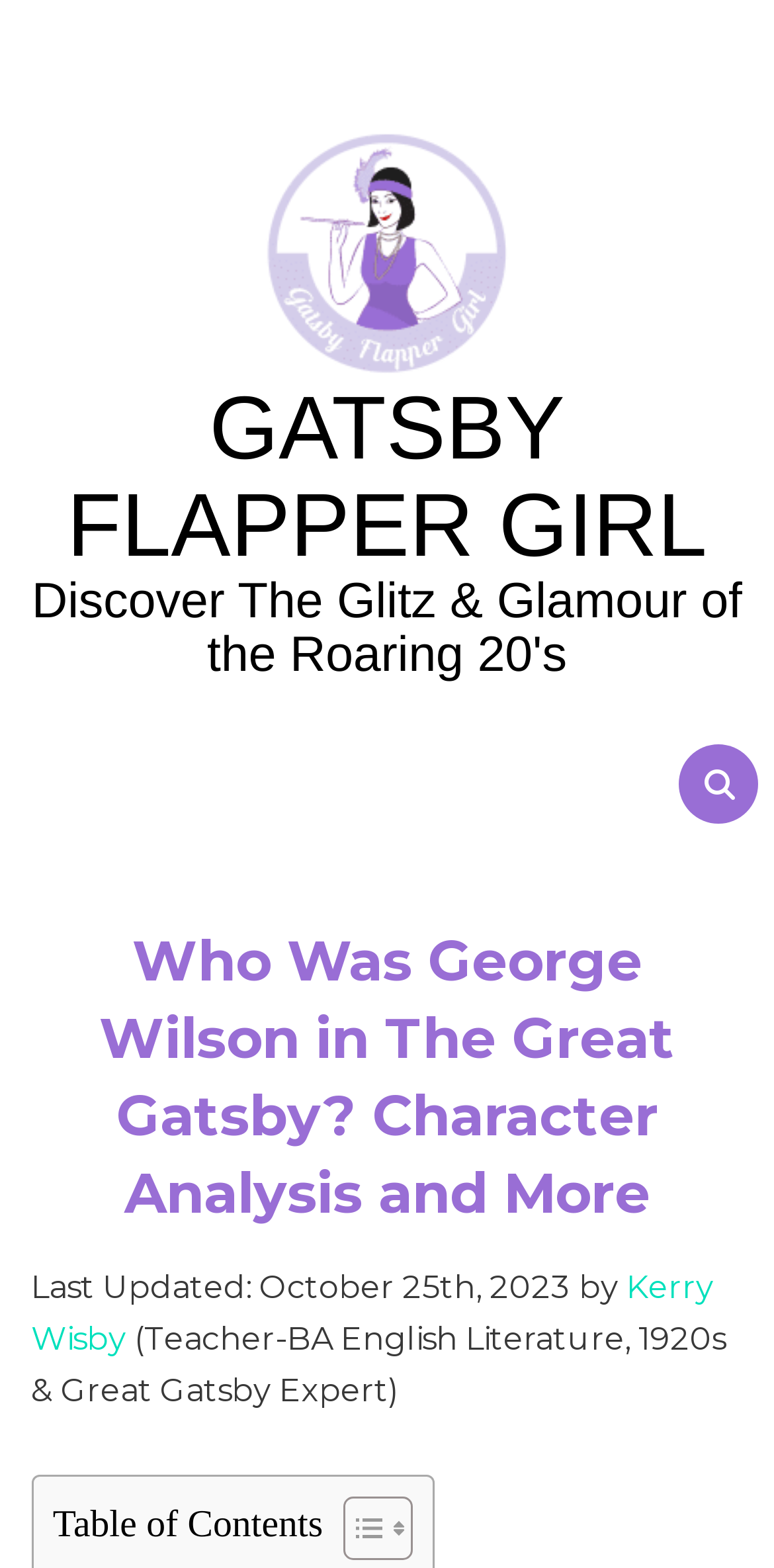Identify the bounding box for the UI element that is described as follows: "parent_node: GATSBY FLAPPER GIRL".

[0.34, 0.087, 0.66, 0.111]